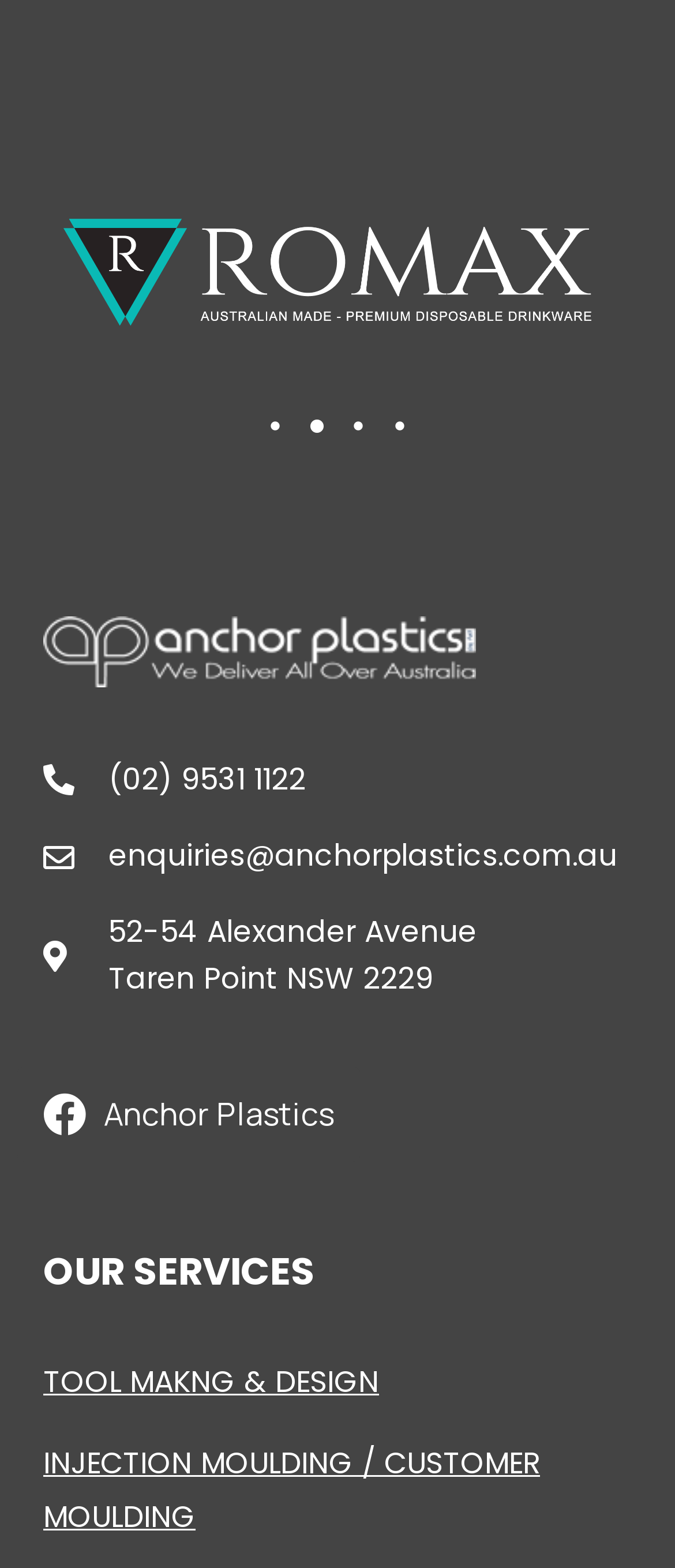Find the bounding box of the UI element described as follows: "INJECTION MOULDING / CUSTOMER MOULDING".

[0.064, 0.92, 0.8, 0.98]